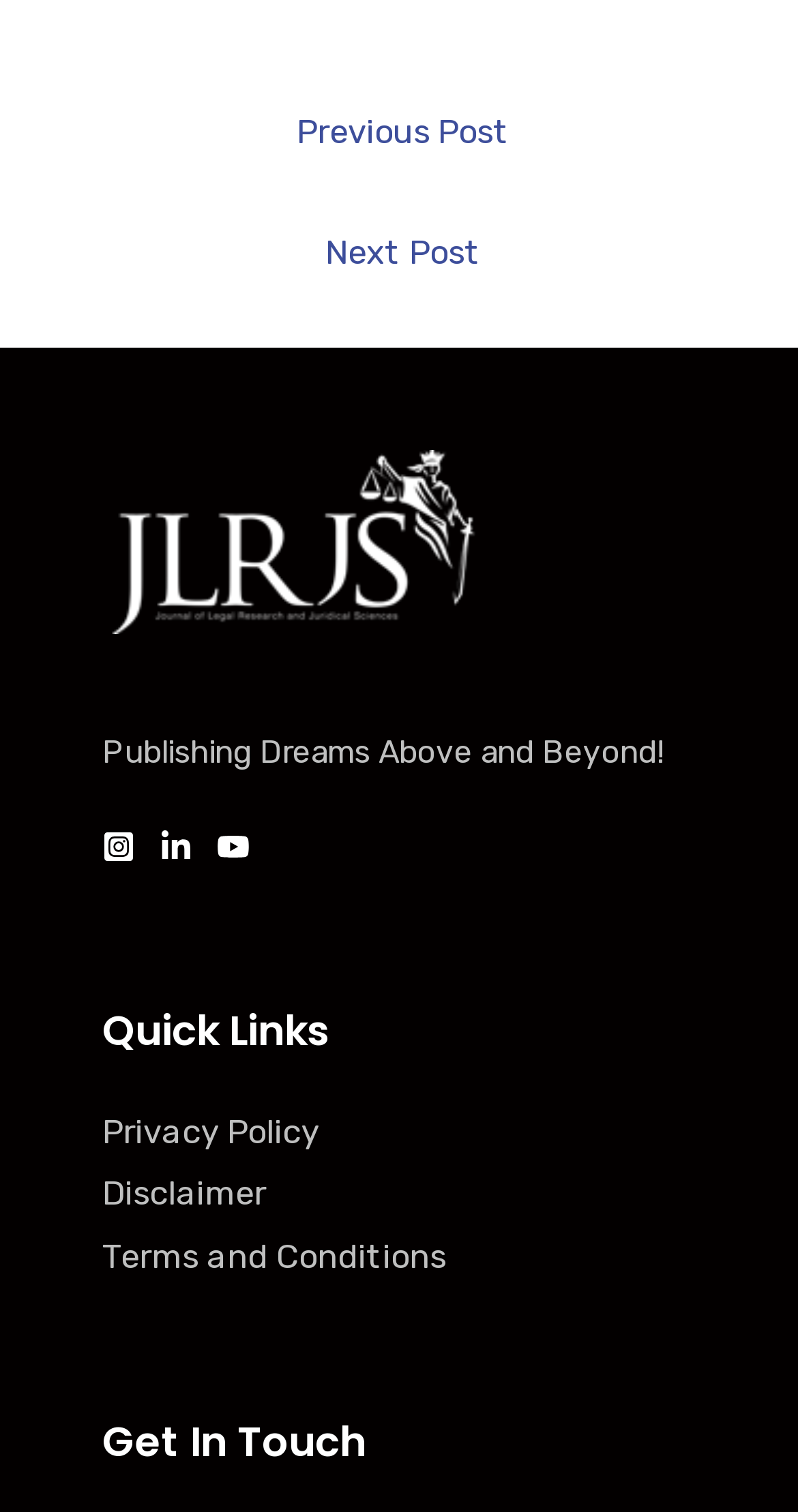Specify the bounding box coordinates of the area that needs to be clicked to achieve the following instruction: "Go to Privacy Policy".

[0.128, 0.736, 0.4, 0.761]